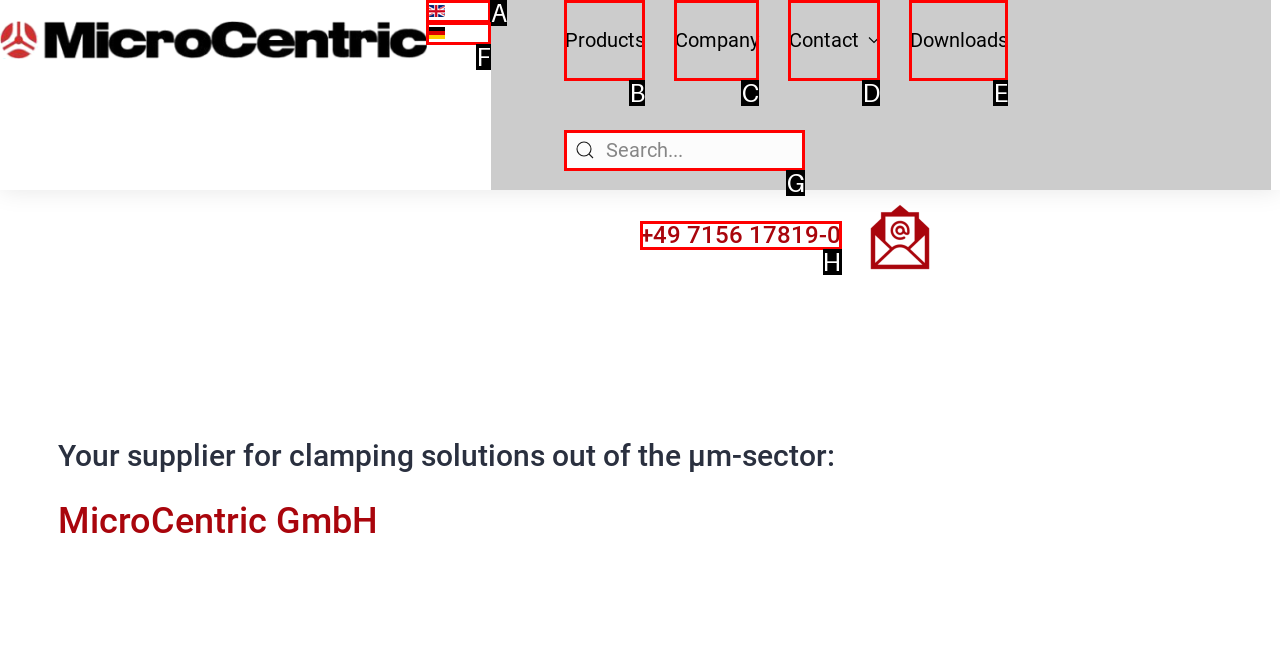Find the HTML element that matches the description provided: Products
Answer using the corresponding option letter.

B